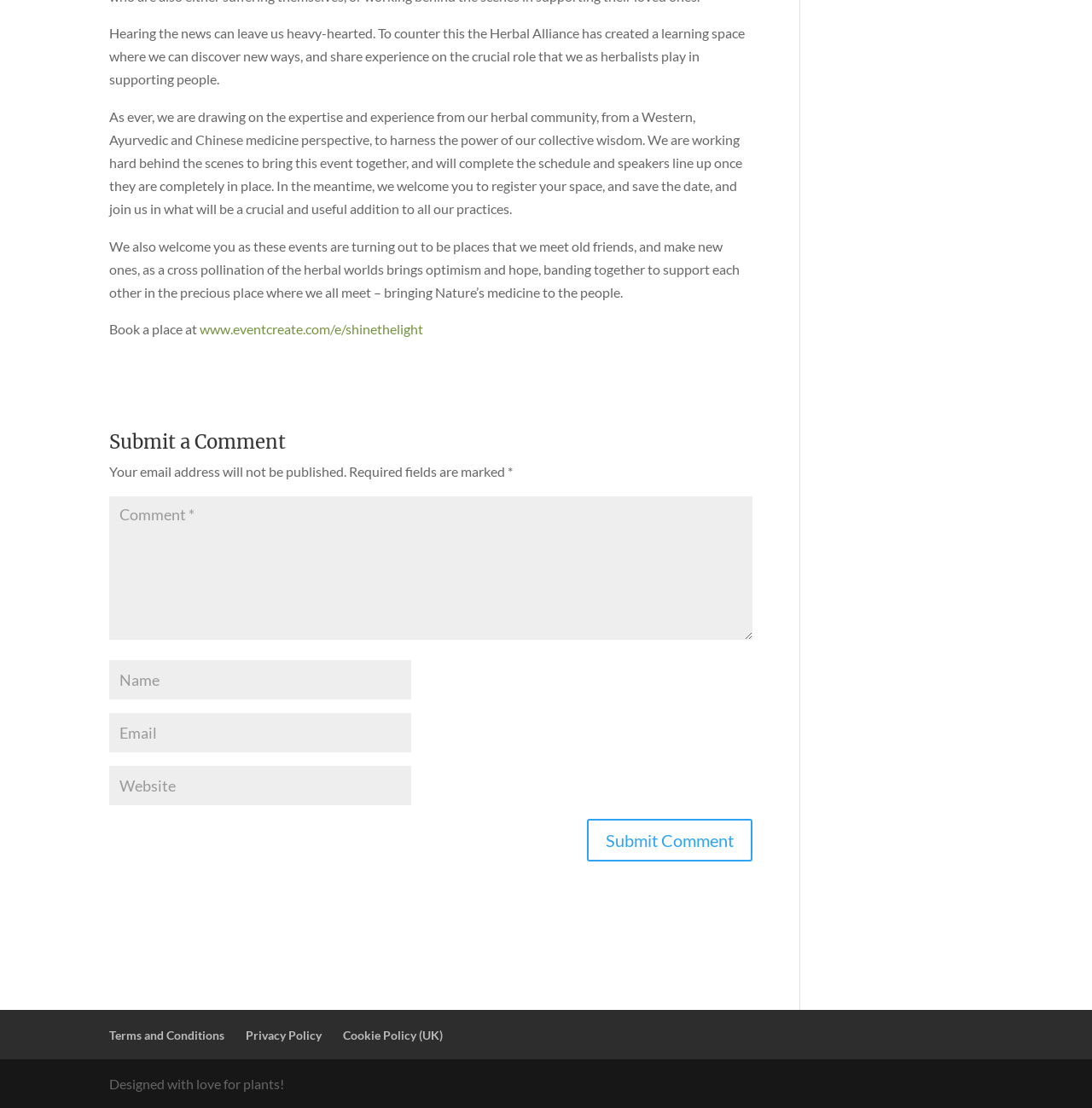Identify the bounding box coordinates of the region I need to click to complete this instruction: "Click to view the event creation website".

[0.183, 0.29, 0.388, 0.304]